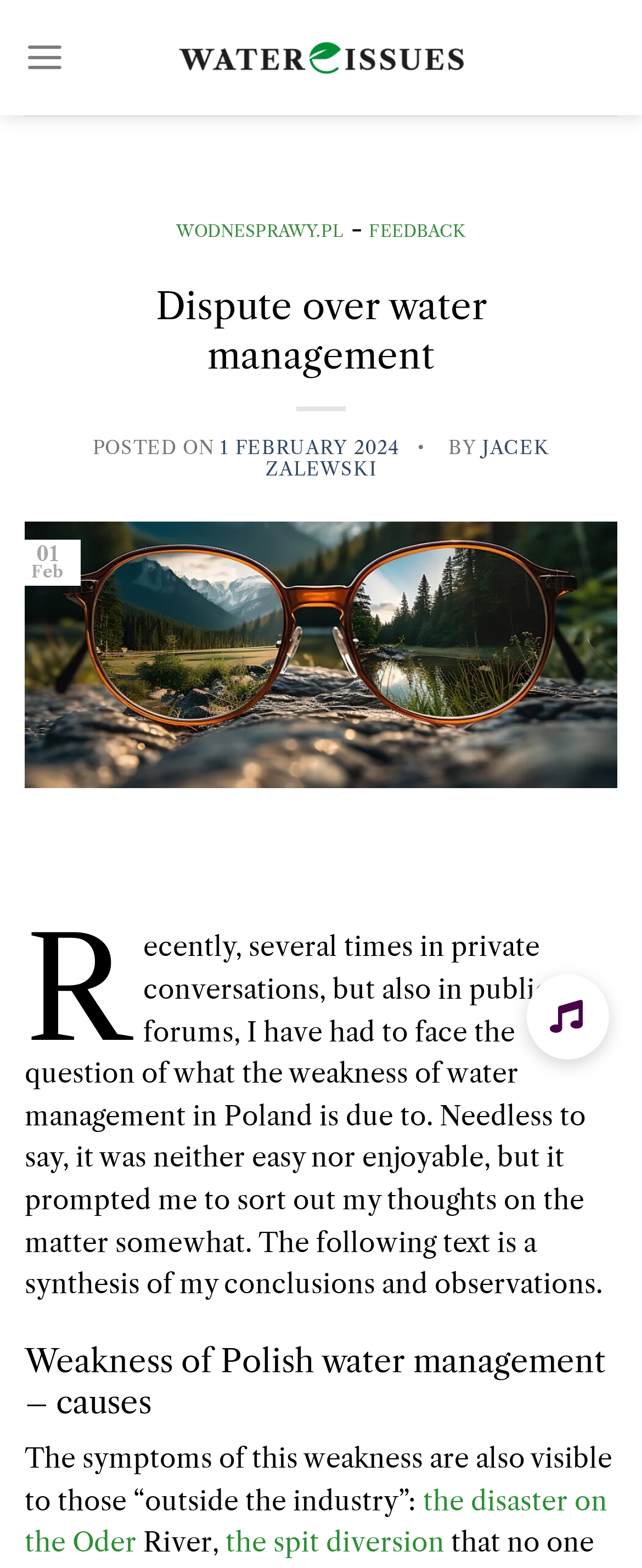Generate a comprehensive description of the webpage.

The webpage appears to be an article or blog post discussing water management issues in Poland. At the top of the page, there is a link to "Skip to content" and a logo or image with the text "Wodne Sprawy – gazeta o wodzie: woda, rzeki, prawo wodne, KE". Below this, there is a menu link and a header section that contains a navigation menu with breadcrumbs, including links to "WODNESPRAWY.PL" and "FEEDBACK".

The main content of the page is divided into sections, with a heading "Dispute over water management" followed by a posted date and author information. The article text begins with a paragraph discussing the weakness of water management in Poland, and then breaks into subheadings, including "Weakness of Polish water management – causes". The text is interspersed with links to related topics, such as "the disaster on the Oder" and "spit diversion".

To the right of the main content, there is a layout table with a date "01 Feb" displayed. Below this, there are three buttons with icons, possibly for social media sharing or other functions. At the bottom of the page, there is an image with a music cover design.

Throughout the page, there are several images, including a logo or icon for "Wodne Sprawy" and an image related to the article topic, "Spór o gospodarkę wodną". The overall layout is organized, with clear headings and concise text, making it easy to follow the discussion on water management issues in Poland.